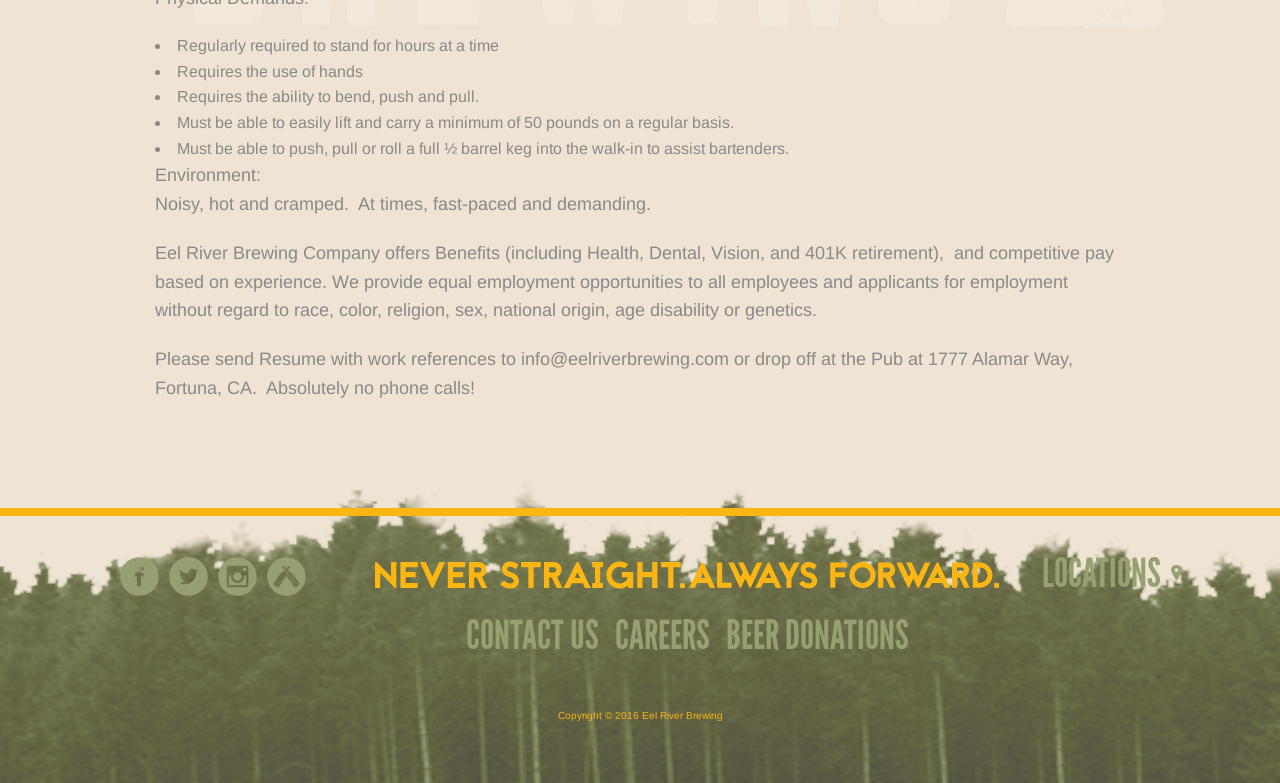Given the element description LOCATIONS, predict the bounding box coordinates for the UI element in the webpage screenshot. The format should be (top-left x, top-left y, bottom-right x, bottom-right y), and the values should be between 0 and 1.

[0.814, 0.731, 0.928, 0.753]